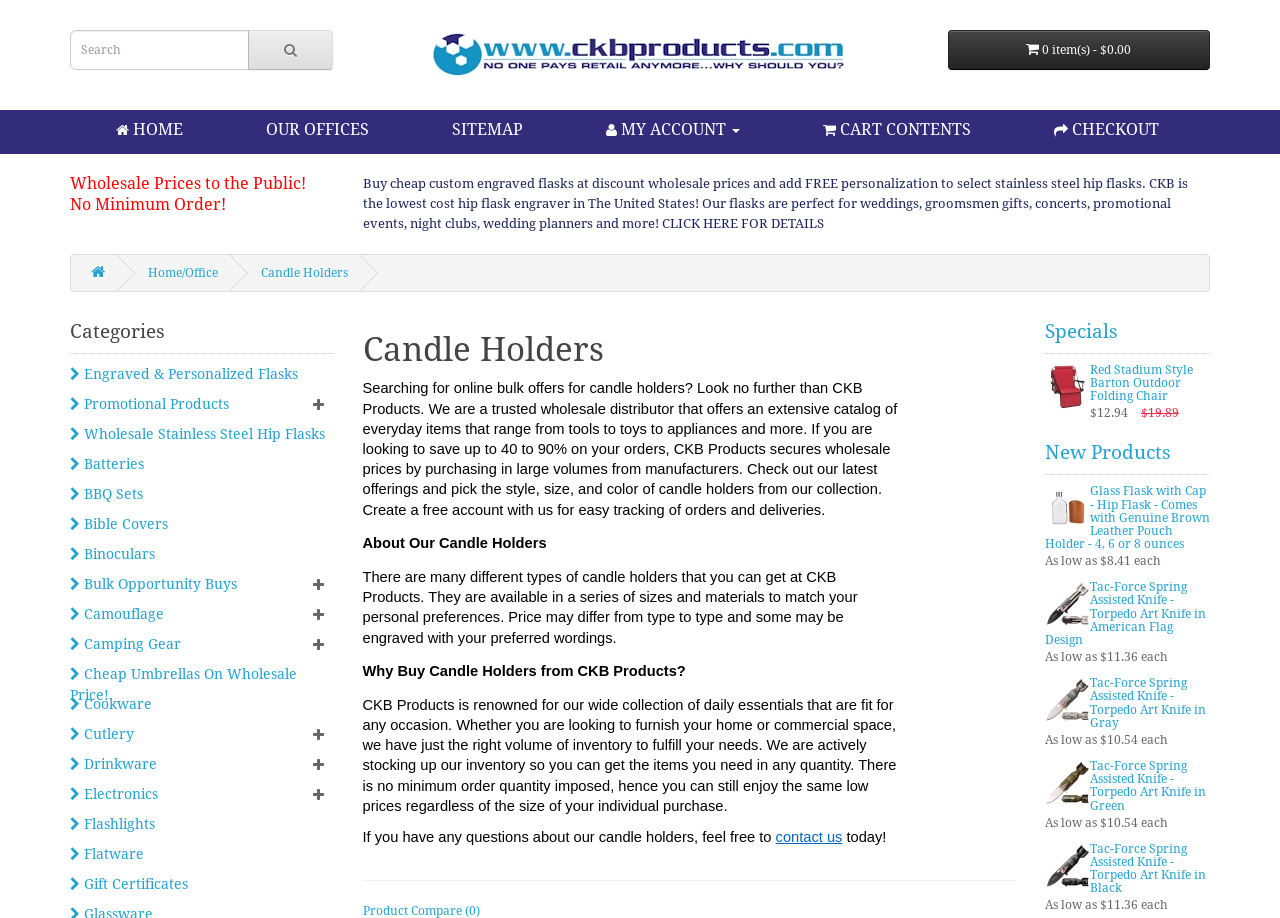What is the benefit of buying from CKB Products?
Answer the question with a thorough and detailed explanation.

According to the text on the webpage, CKB Products secures wholesale prices by purchasing in large volumes from manufacturers, which allows customers to save up to 40-90% on their orders.